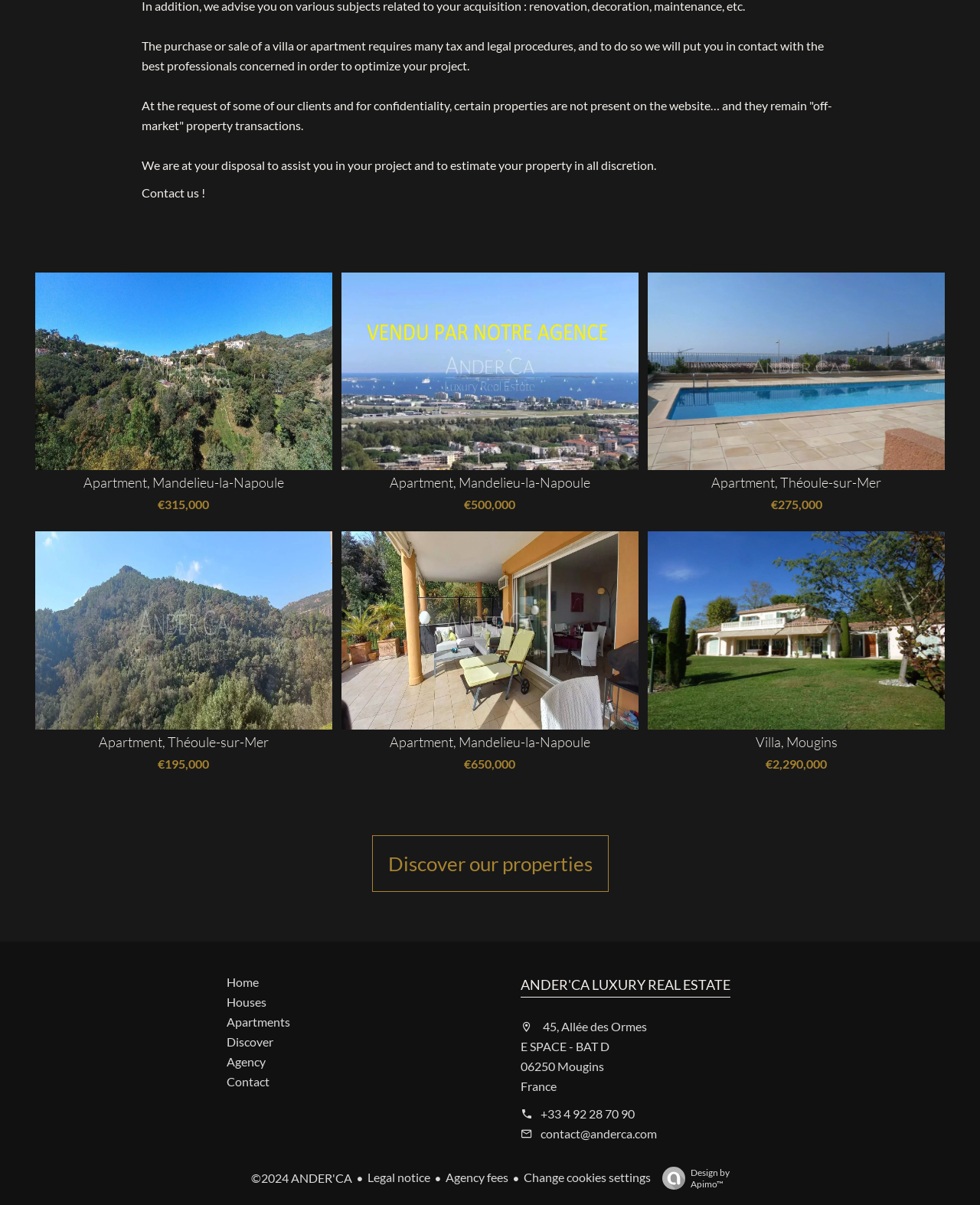Please locate the bounding box coordinates of the region I need to click to follow this instruction: "View the agency information".

[0.531, 0.807, 0.745, 0.828]